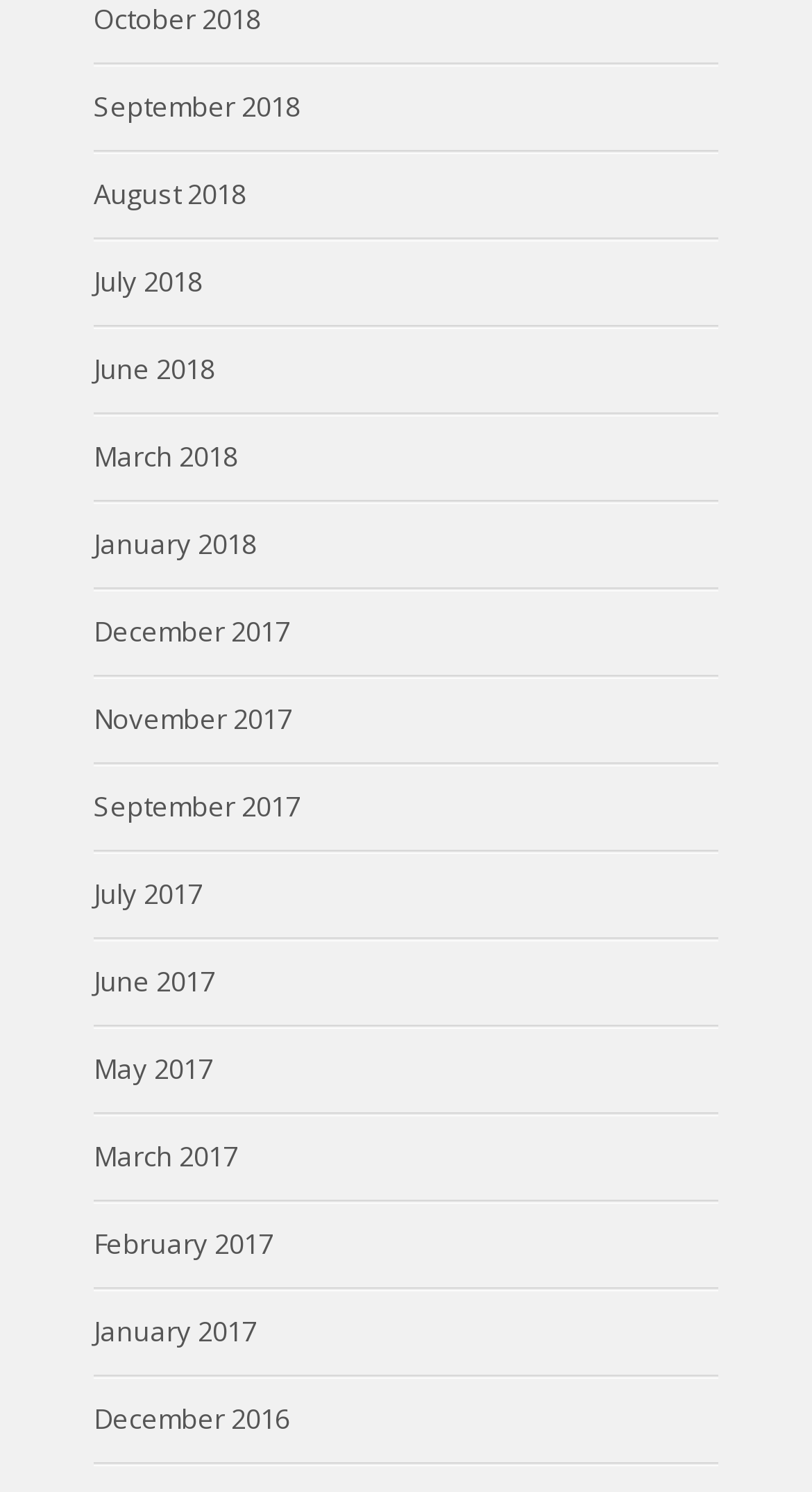Locate the bounding box coordinates of the element I should click to achieve the following instruction: "view September 2018".

[0.115, 0.059, 0.369, 0.084]